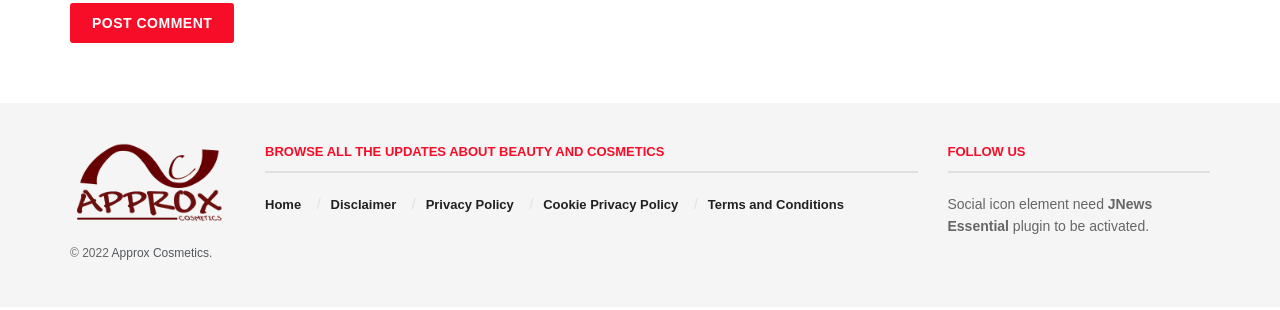Could you determine the bounding box coordinates of the clickable element to complete the instruction: "Click the 'Post Comment' button"? Provide the coordinates as four float numbers between 0 and 1, i.e., [left, top, right, bottom].

[0.055, 0.033, 0.183, 0.162]